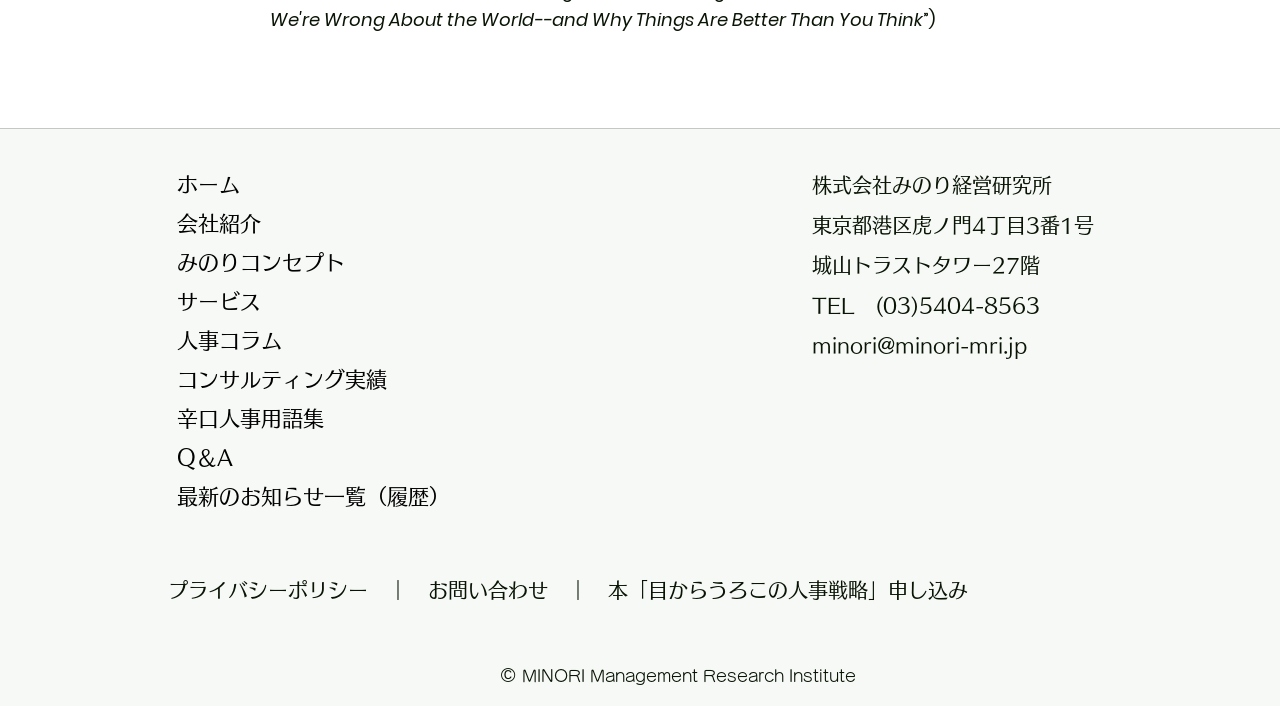Find the bounding box coordinates of the area that needs to be clicked in order to achieve the following instruction: "View 会社紹介 menu". The coordinates should be specified as four float numbers between 0 and 1, i.e., [left, top, right, bottom].

[0.134, 0.289, 0.333, 0.344]